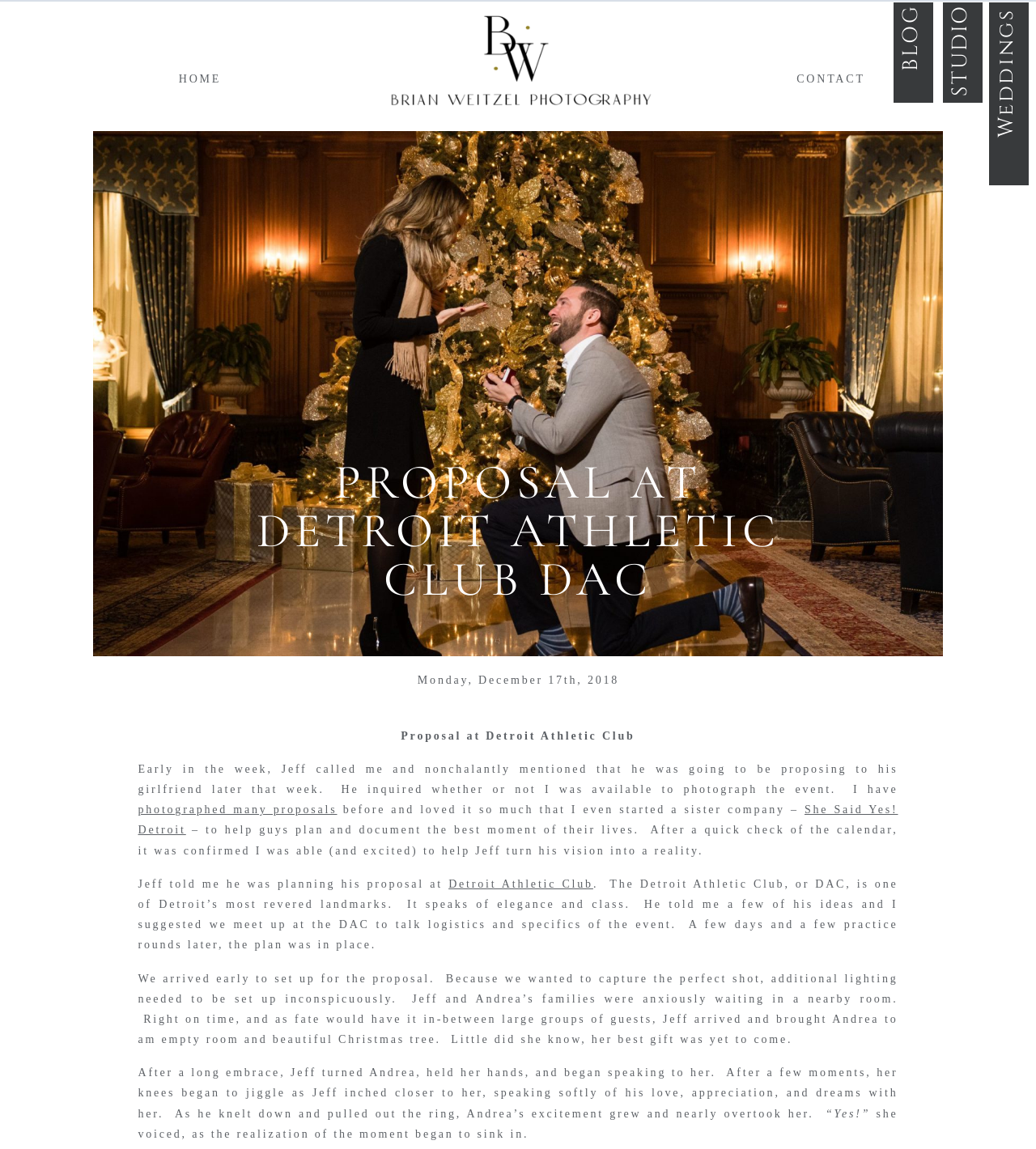Kindly determine the bounding box coordinates of the area that needs to be clicked to fulfill this instruction: "Click the 'WHO WE ARE »' link".

None